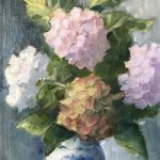Give an in-depth description of what is happening in the image.

This image showcases a beautiful painting titled "Hydrangeas In Flowers," created by Nellie Katchinska, a member of the Bromley Art Society. The artwork features a vibrant arrangement of hydrangeas in varying shades of pink, white, and peach, set against a softly colored background that enhances the flowers' delicate petals. The lush green leaves surrounding the blossoms add a refreshing touch, bringing life to the composition. The painting captures the intricate details and textures of the flowers, showcasing Katchinska's fine artistry and ability to convey natural beauty through her work. The piece reflects the beauty of floral arrangements and is an enchanting representation of the essence of spring.